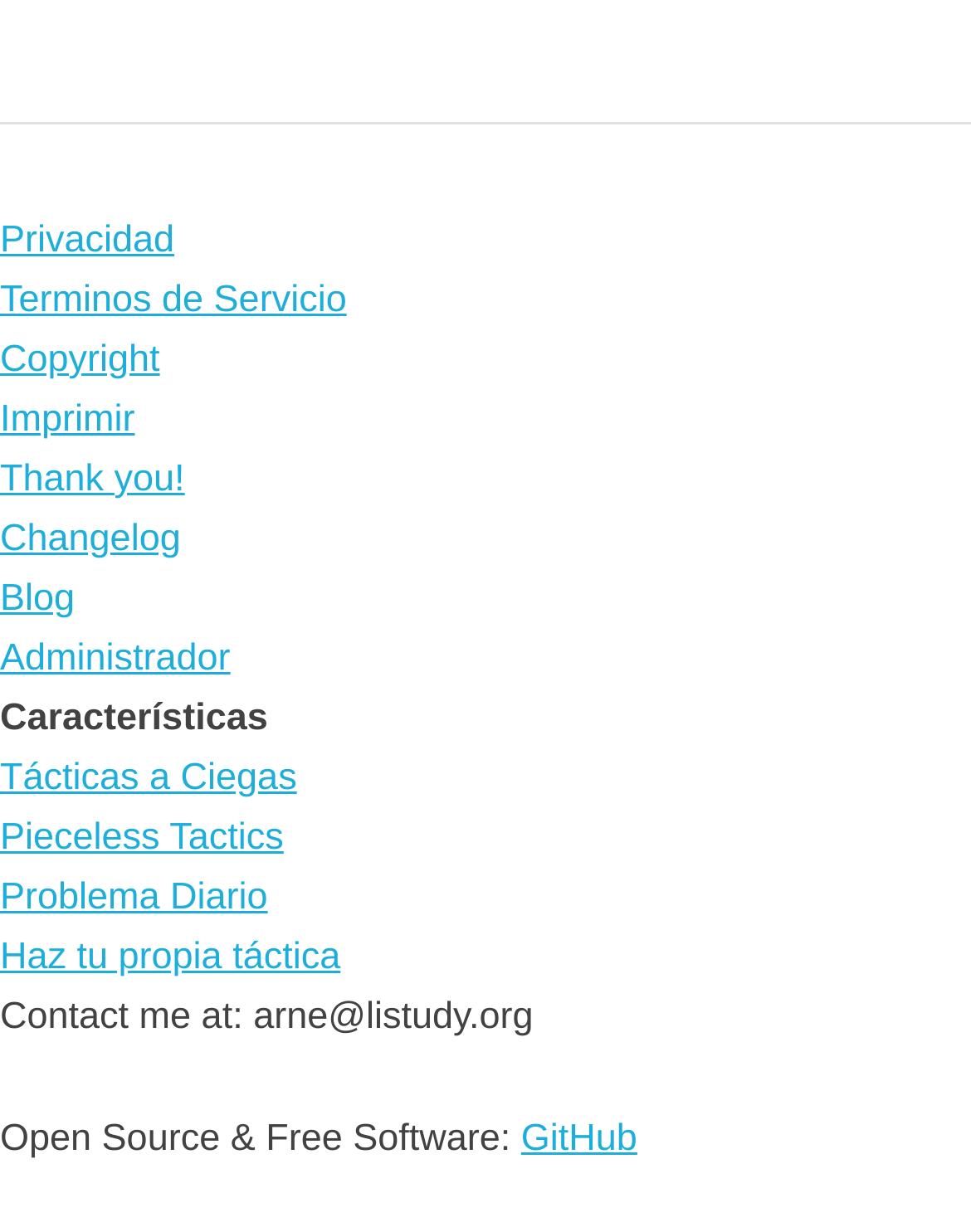How many links are there on the webpage?
Relying on the image, give a concise answer in one word or a brief phrase.

11